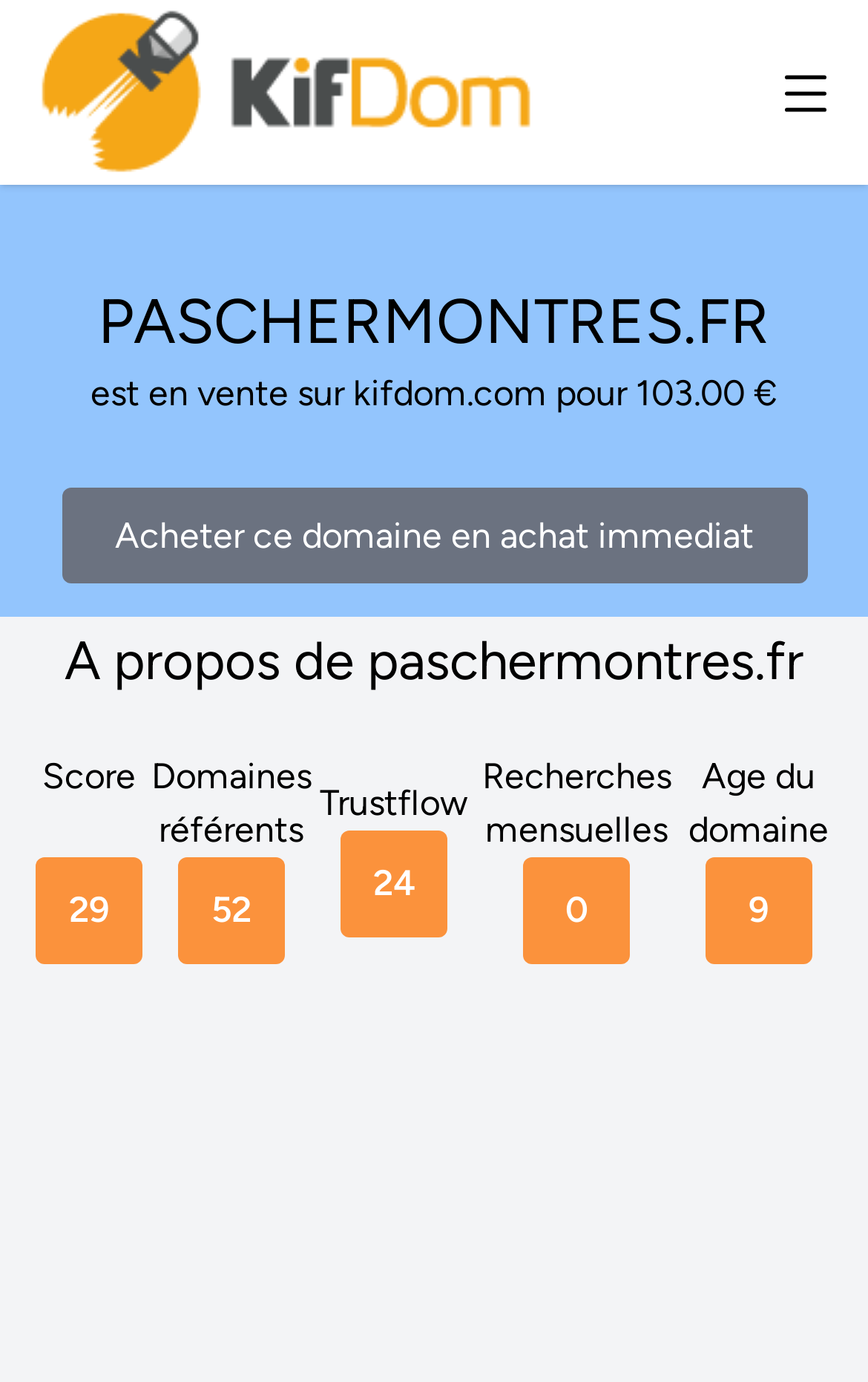Please answer the following question using a single word or phrase: What is the trustflow of paschermontres.fr?

24